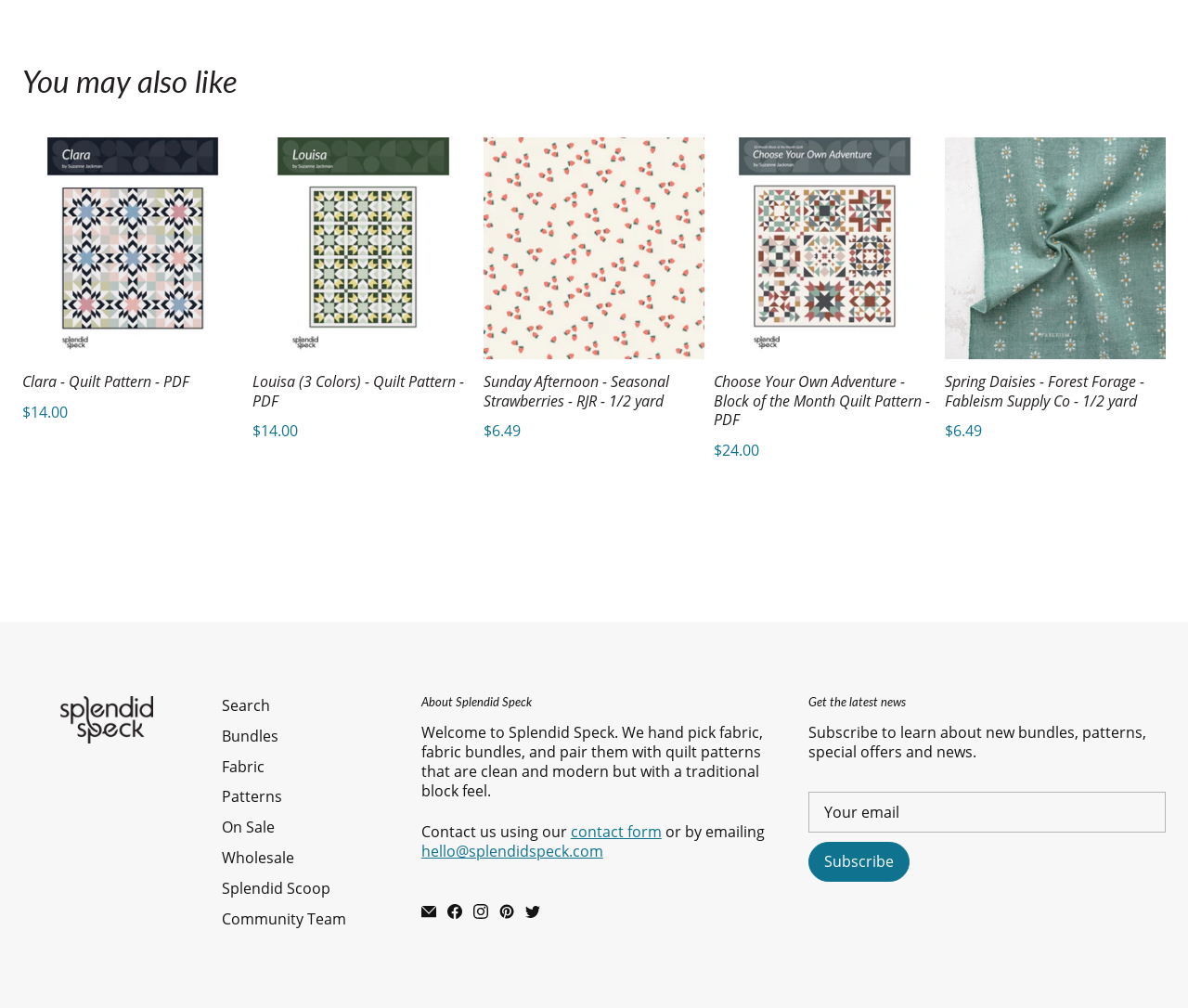Use a single word or phrase to answer the question:
What is the name of the quilt pattern?

Clara